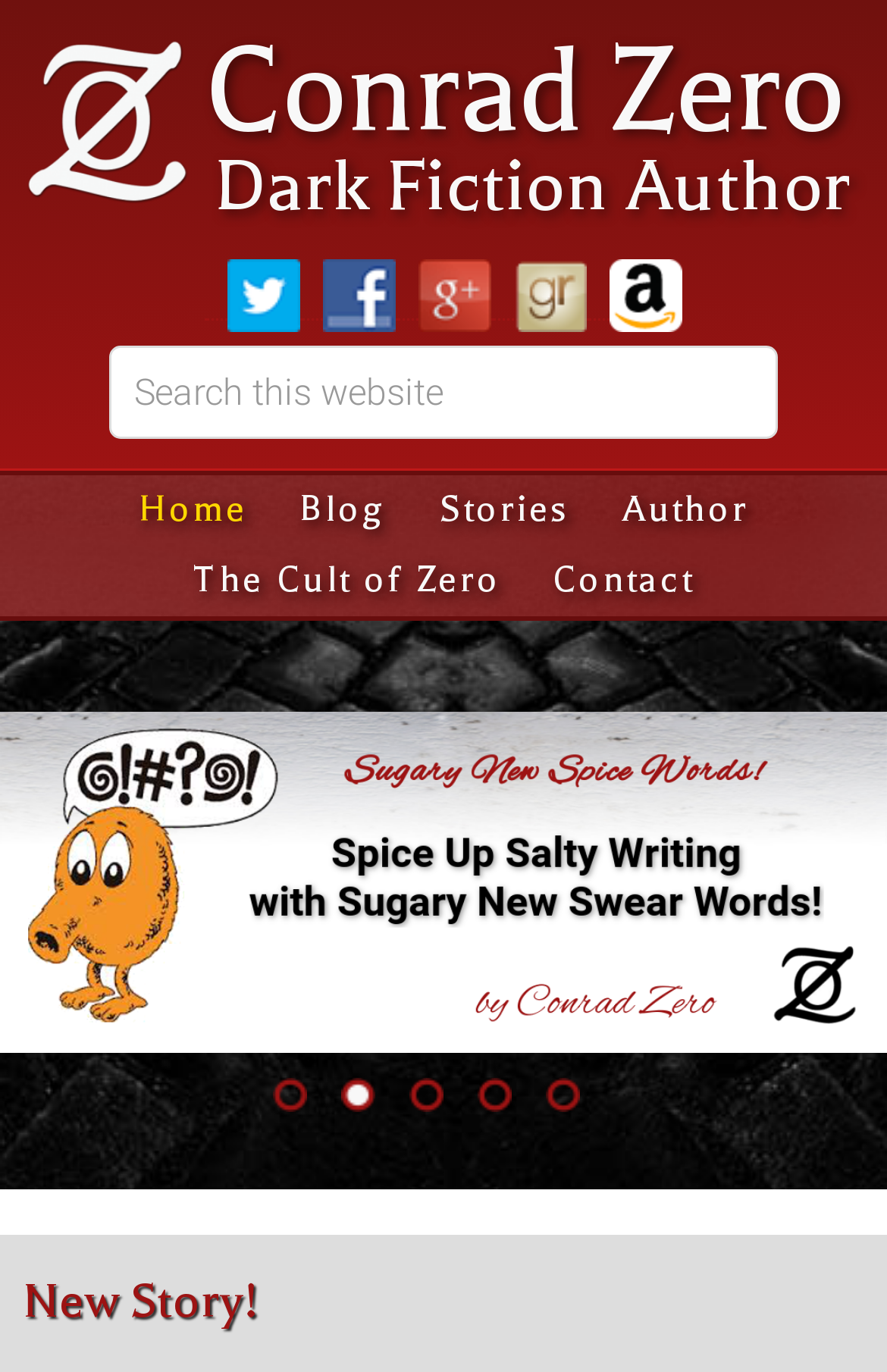Please find the bounding box coordinates of the clickable region needed to complete the following instruction: "Read the new story". The bounding box coordinates must consist of four float numbers between 0 and 1, i.e., [left, top, right, bottom].

[0.026, 0.917, 0.974, 0.981]